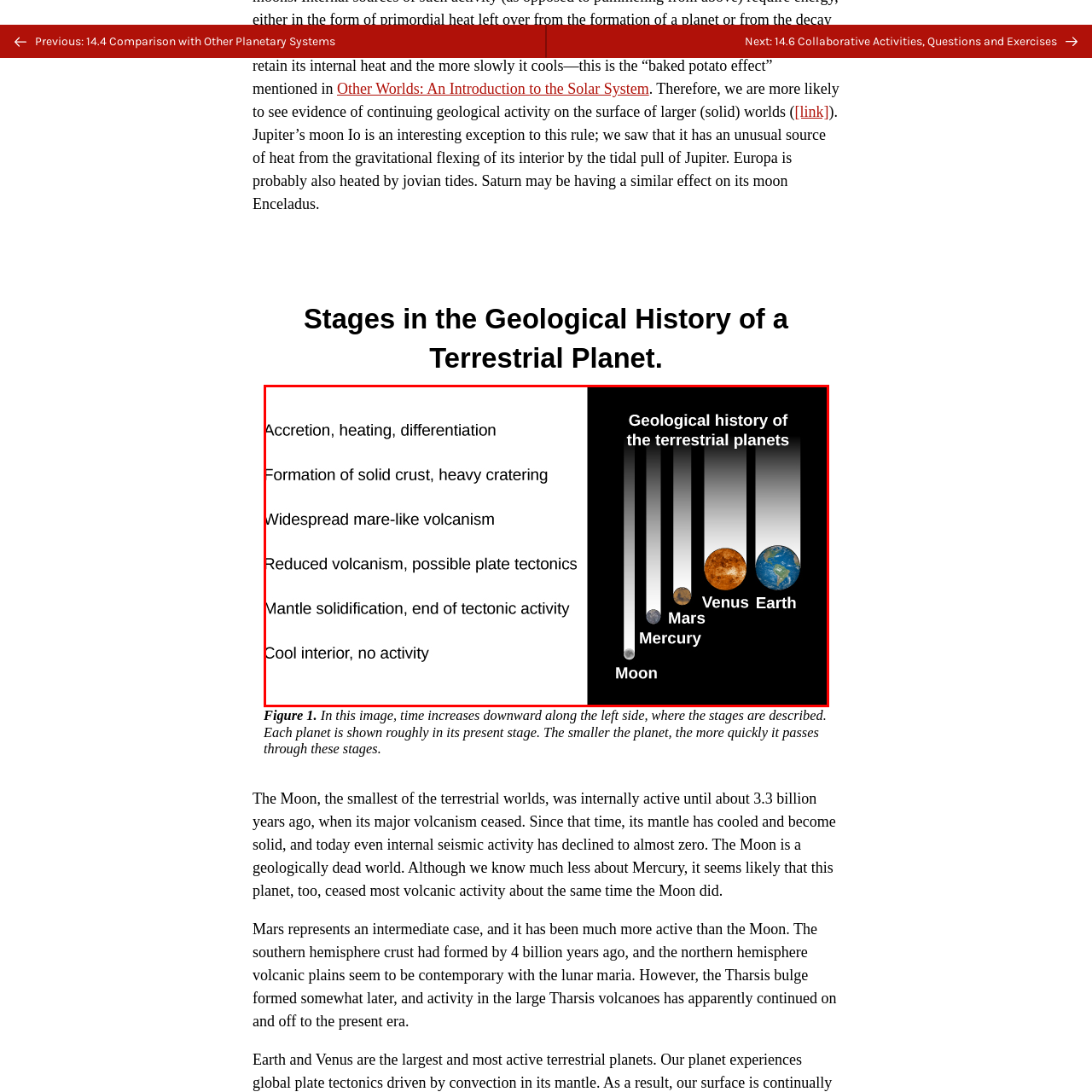Explain the image in the red bounding box with extensive details.

The image illustrates the geological history of terrestrial planets, presenting a timeline of key stages in planetary development. On the left, the progression includes crucial phases such as "Accretion, heating, differentiation," "Formation of solid crust, heavy cratering," and "Widespread mare-like volcanism." These stages reflect the dynamic processes that shape planetary surfaces over time.

To the right, each planet—depicted alongside its current geological status—provides a comparison: Venus and Earth demonstrate ongoing geological activity, while the Moon, depicted at the bottom, represents a geologically inactive body that completed its major volcanic processes around 3.3 billion years ago. Mars lies in an intermediate stage, exhibiting some recent volcanic activity.

This visual representation emphasizes how time influences geological evolution, with the text noting that the smaller planets tend to move through these stages more rapidly.